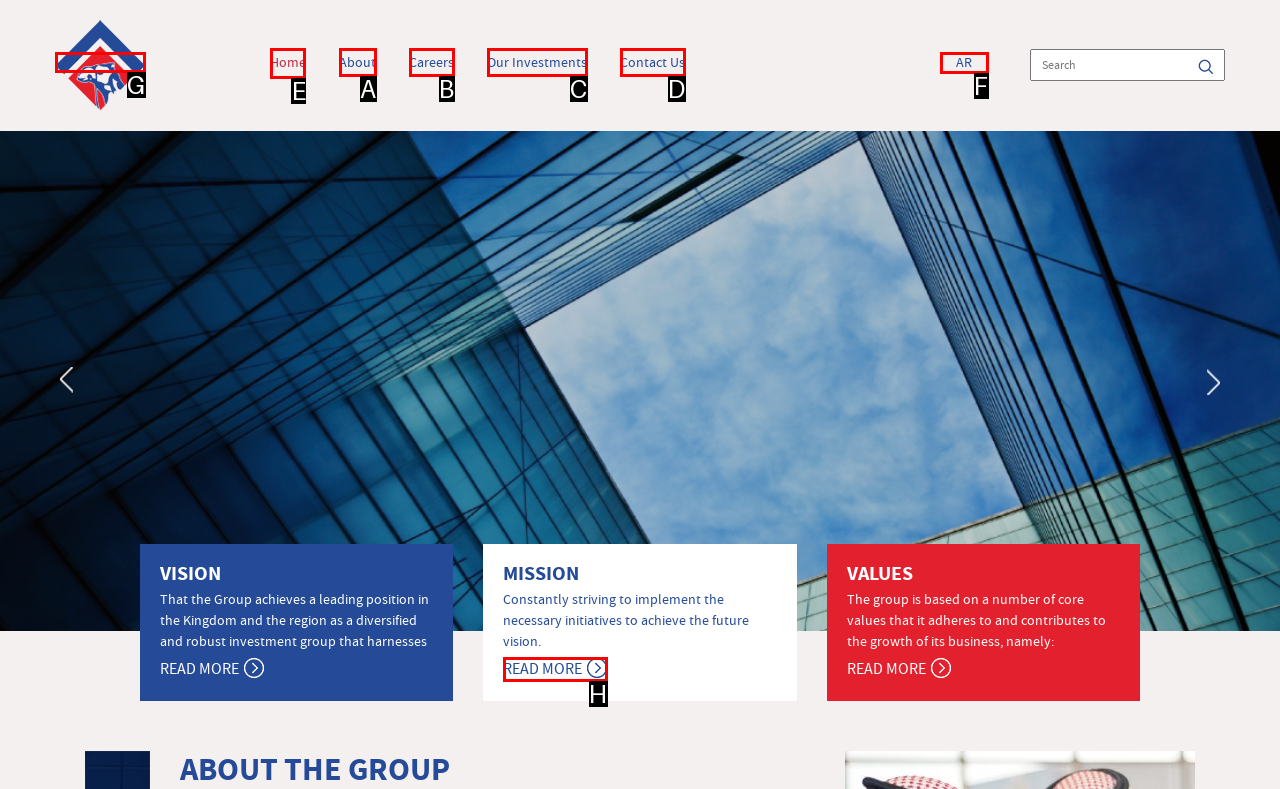Tell me which one HTML element I should click to complete the following task: Go to Home page Answer with the option's letter from the given choices directly.

E